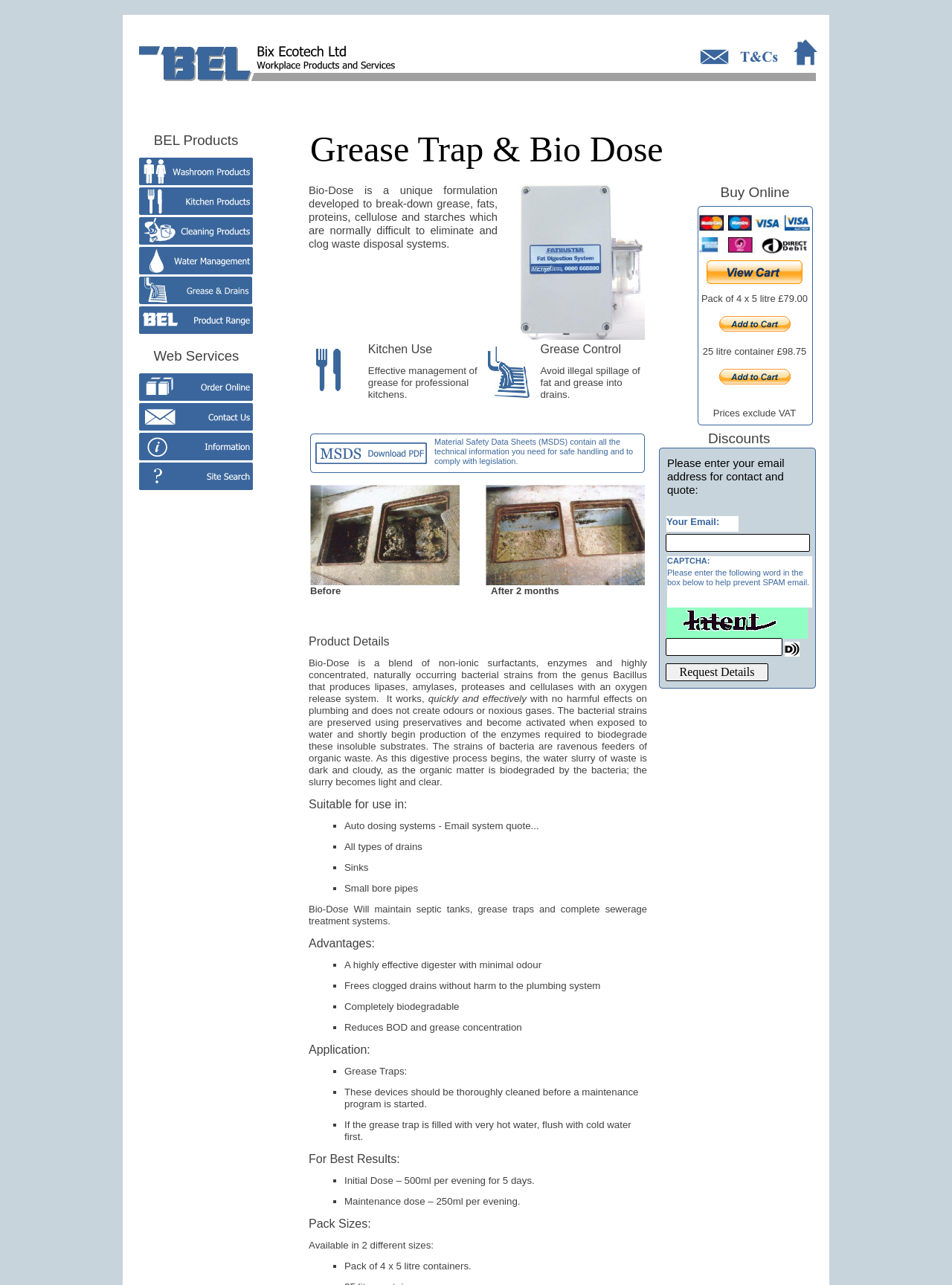Please provide a short answer using a single word or phrase for the question:
What is the purpose of Bio Dose?

Break down grease, fats, proteins, cellulose and starches